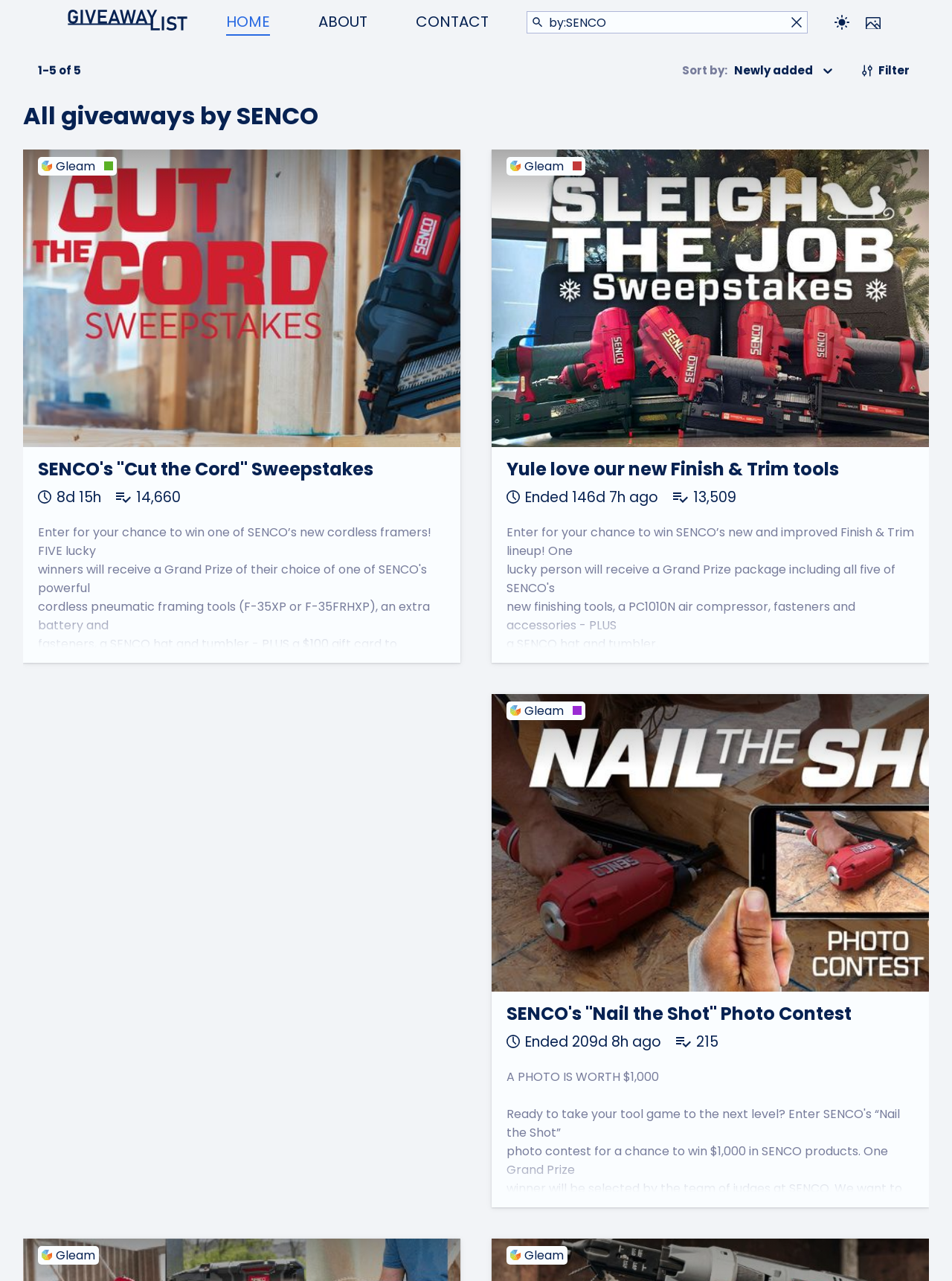What is the total prize value of the first giveaway?
Please provide a single word or phrase answer based on the image.

approx $3,500